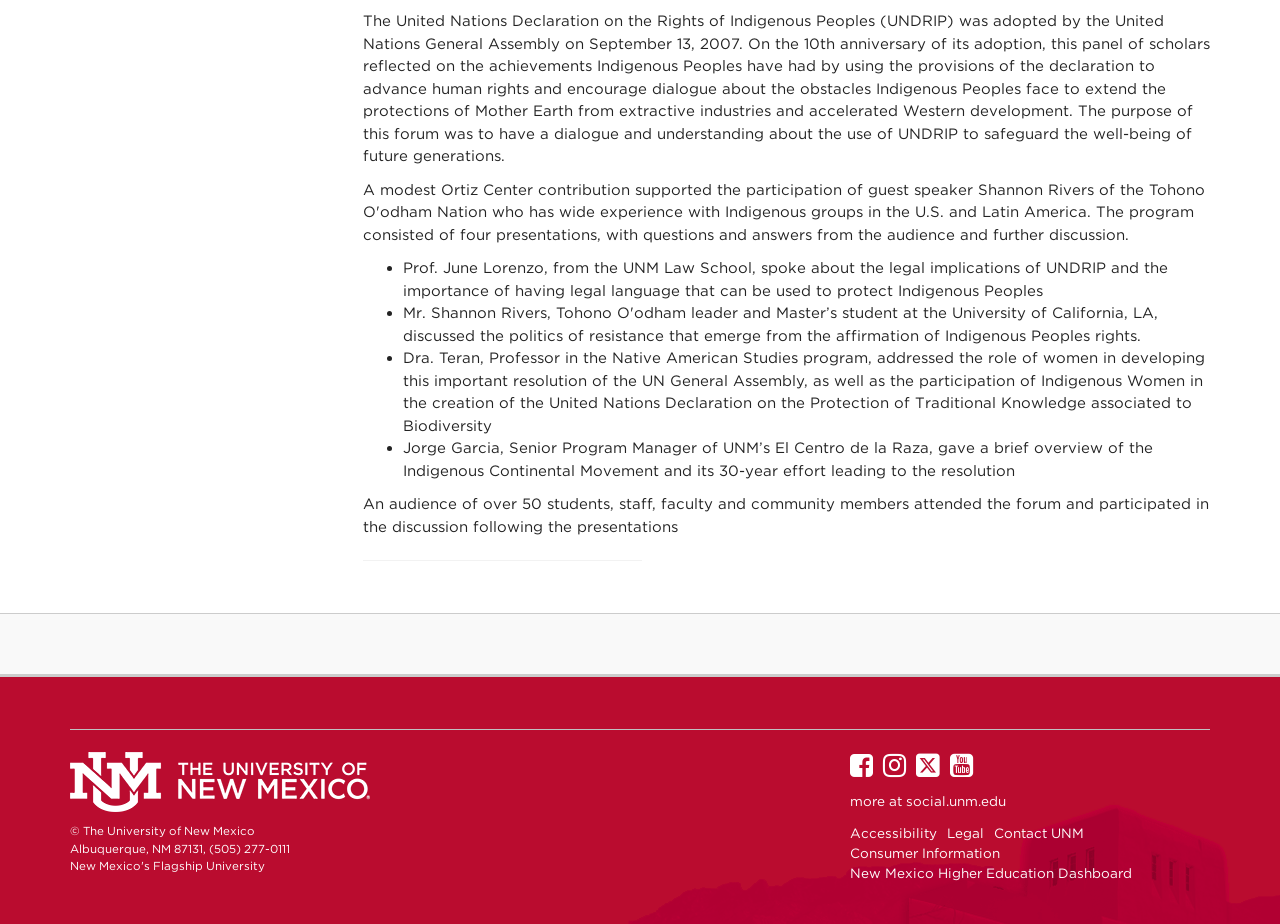Identify the bounding box coordinates for the UI element described by the following text: "alt="The University of New Mexico"". Provide the coordinates as four float numbers between 0 and 1, in the format [left, top, right, bottom].

[0.055, 0.836, 0.289, 0.853]